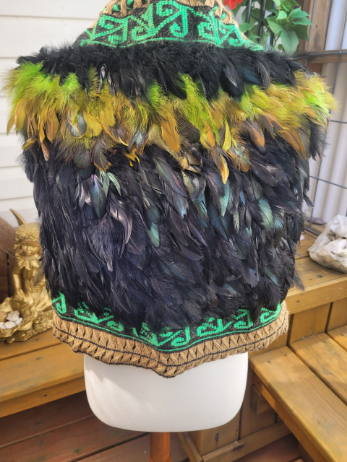Using details from the image, please answer the following question comprehensively:
Who crafted the ceremonial cloak?

The ceremonial cloak was crafted by the artistic duo Aho Amerika, comprised of two Māori women, Karley Brown and Kapotahi Tuahine-Frederikson, who demonstrated their deep respect for Māori cultural heritage and labor-intensive artistry.